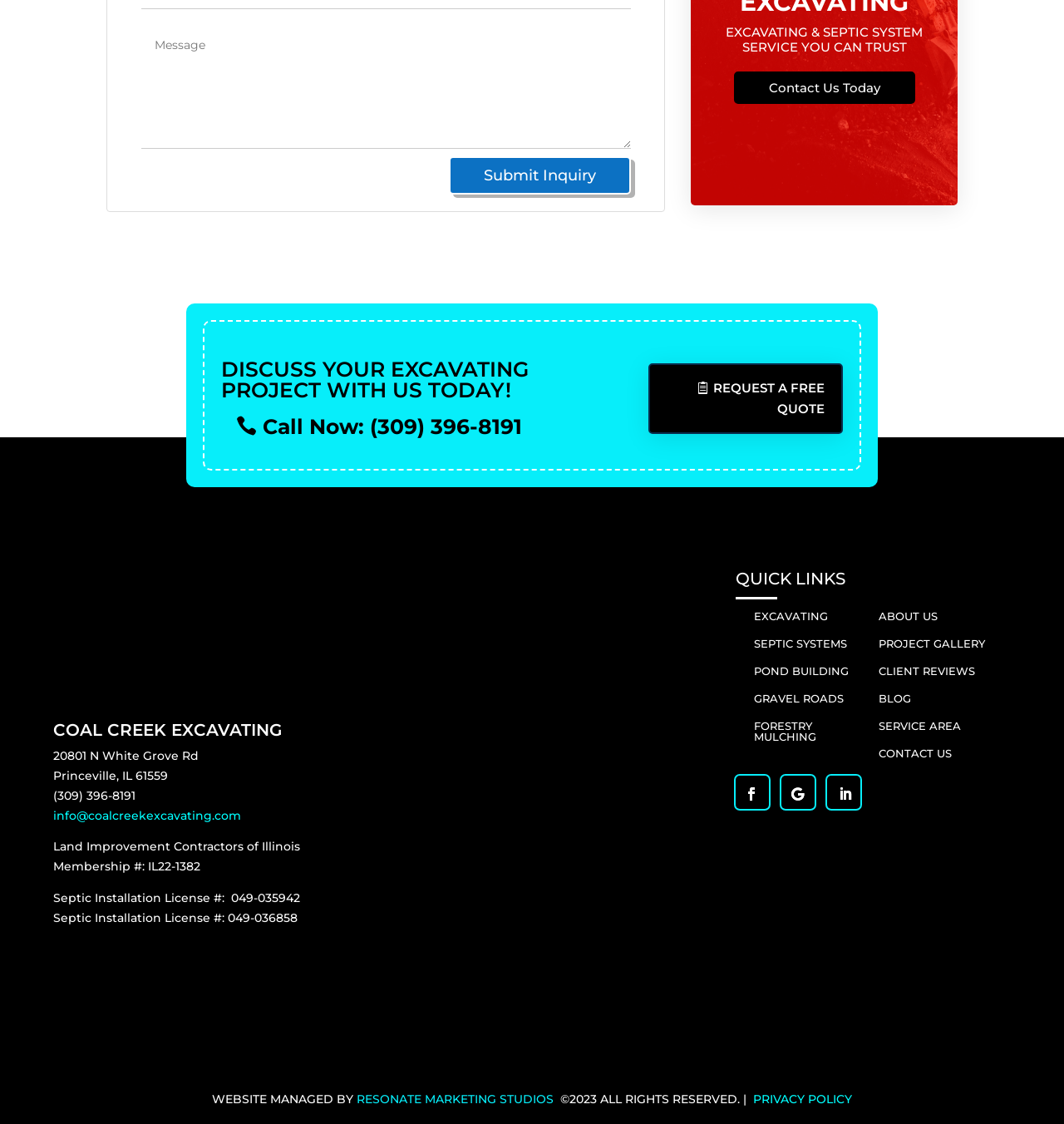Provide a short, one-word or phrase answer to the question below:
What is the purpose of the 'Submit Inquiry' button?

To submit an inquiry